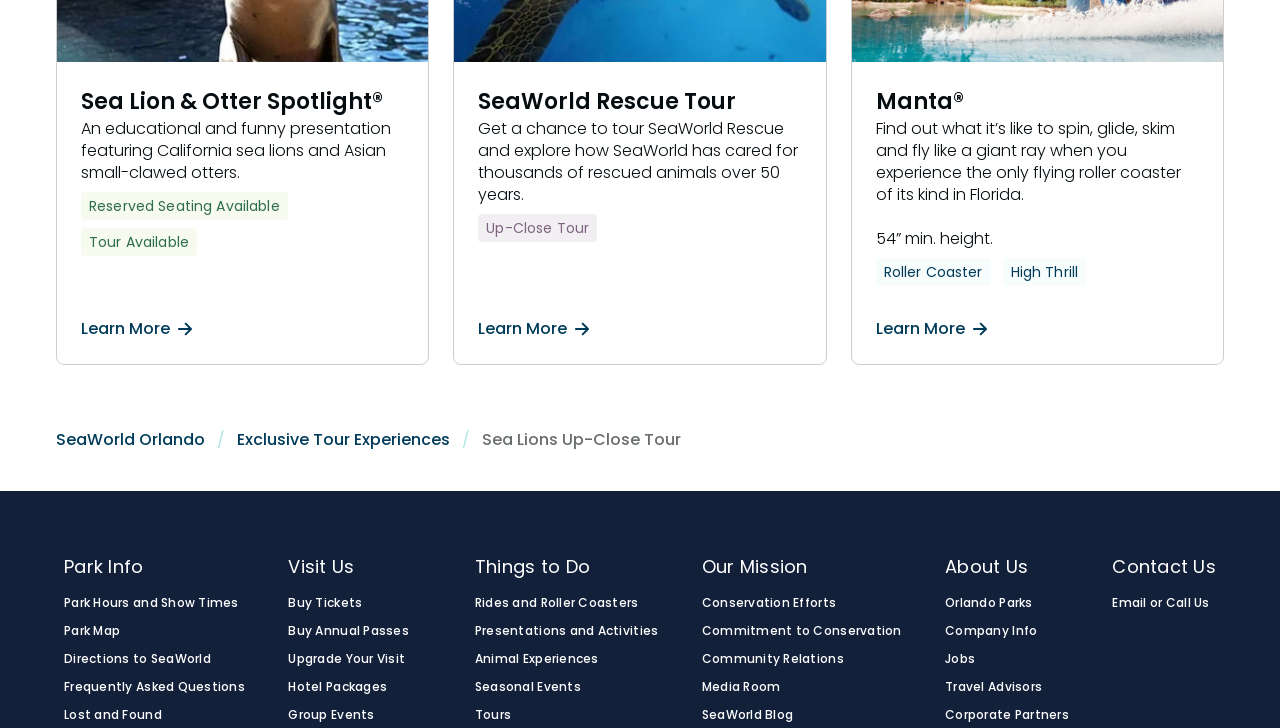Identify the bounding box coordinates of the clickable region required to complete the instruction: "View park hours and show times". The coordinates should be given as four float numbers within the range of 0 and 1, i.e., [left, top, right, bottom].

[0.05, 0.817, 0.191, 0.839]